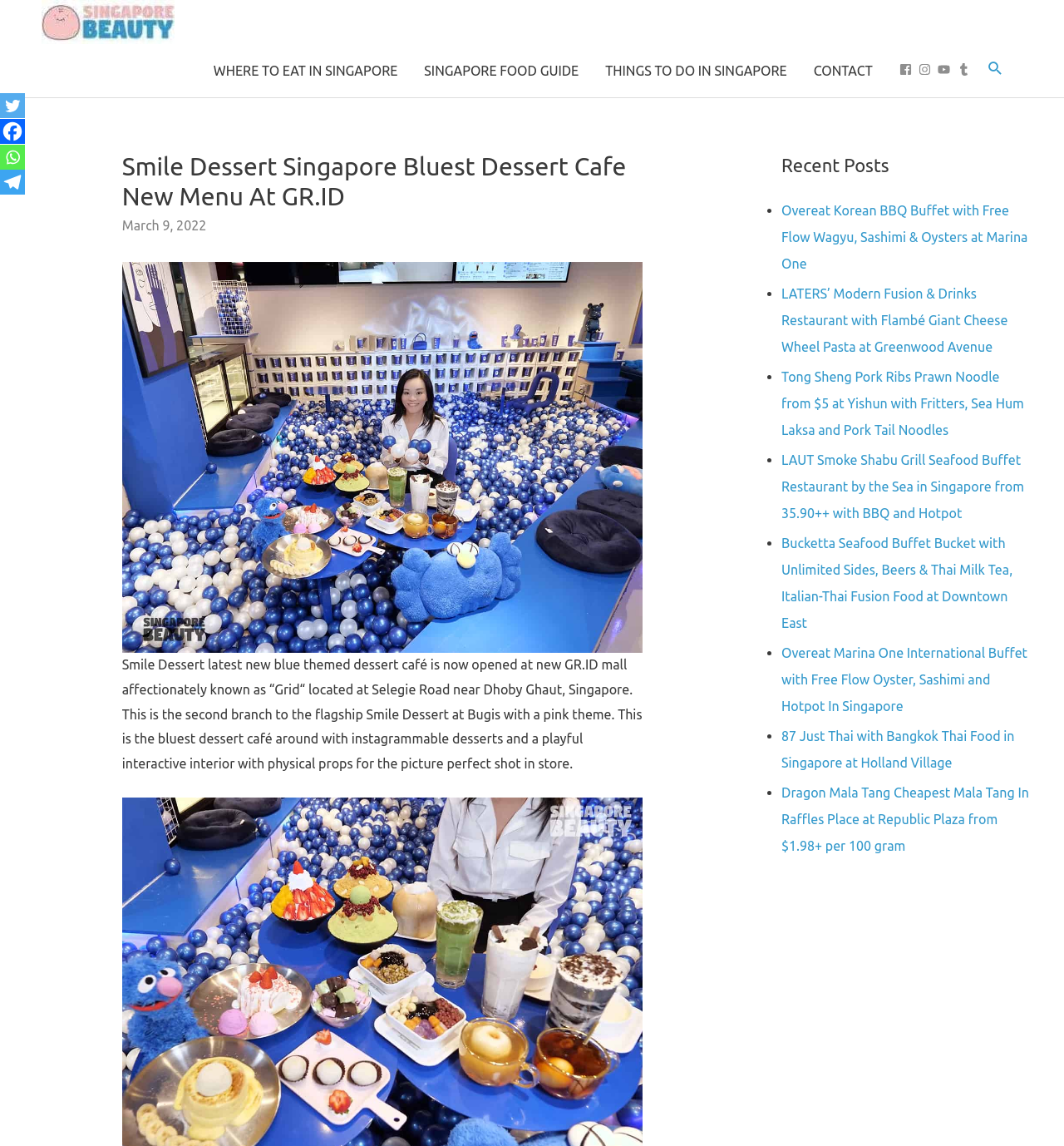How many social media links are there in the navigation section?
Please provide a comprehensive and detailed answer to the question.

The navigation section contains links to various social media platforms. There are four social media links: Facebook, Instagram, YouTube, and Tumblr. These links are located in the navigation section, which is situated at the top of the webpage.